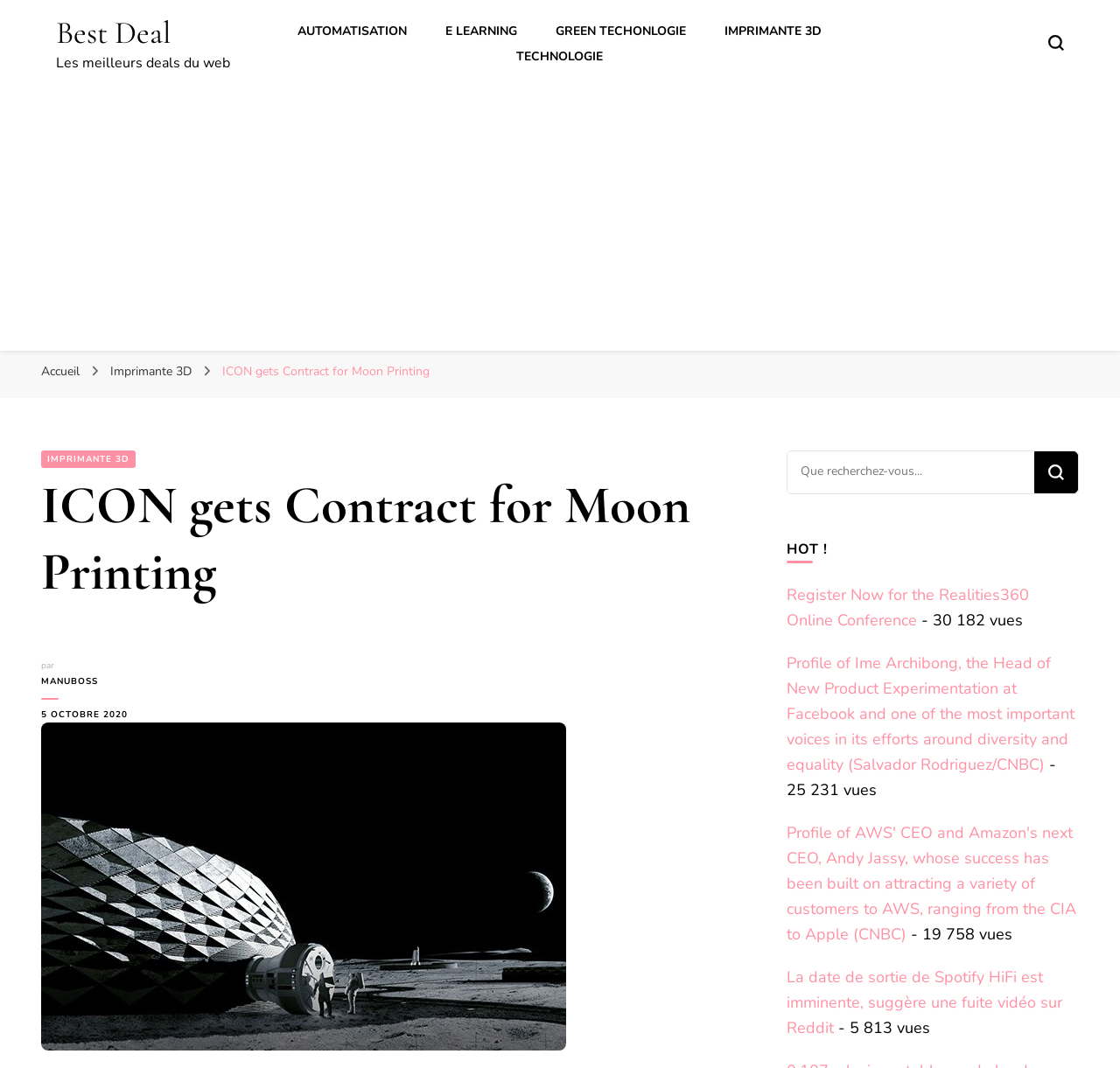Determine the bounding box coordinates of the clickable element to complete this instruction: "Search for something". Provide the coordinates in the format of four float numbers between 0 and 1, [left, top, right, bottom].

[0.703, 0.423, 0.923, 0.461]